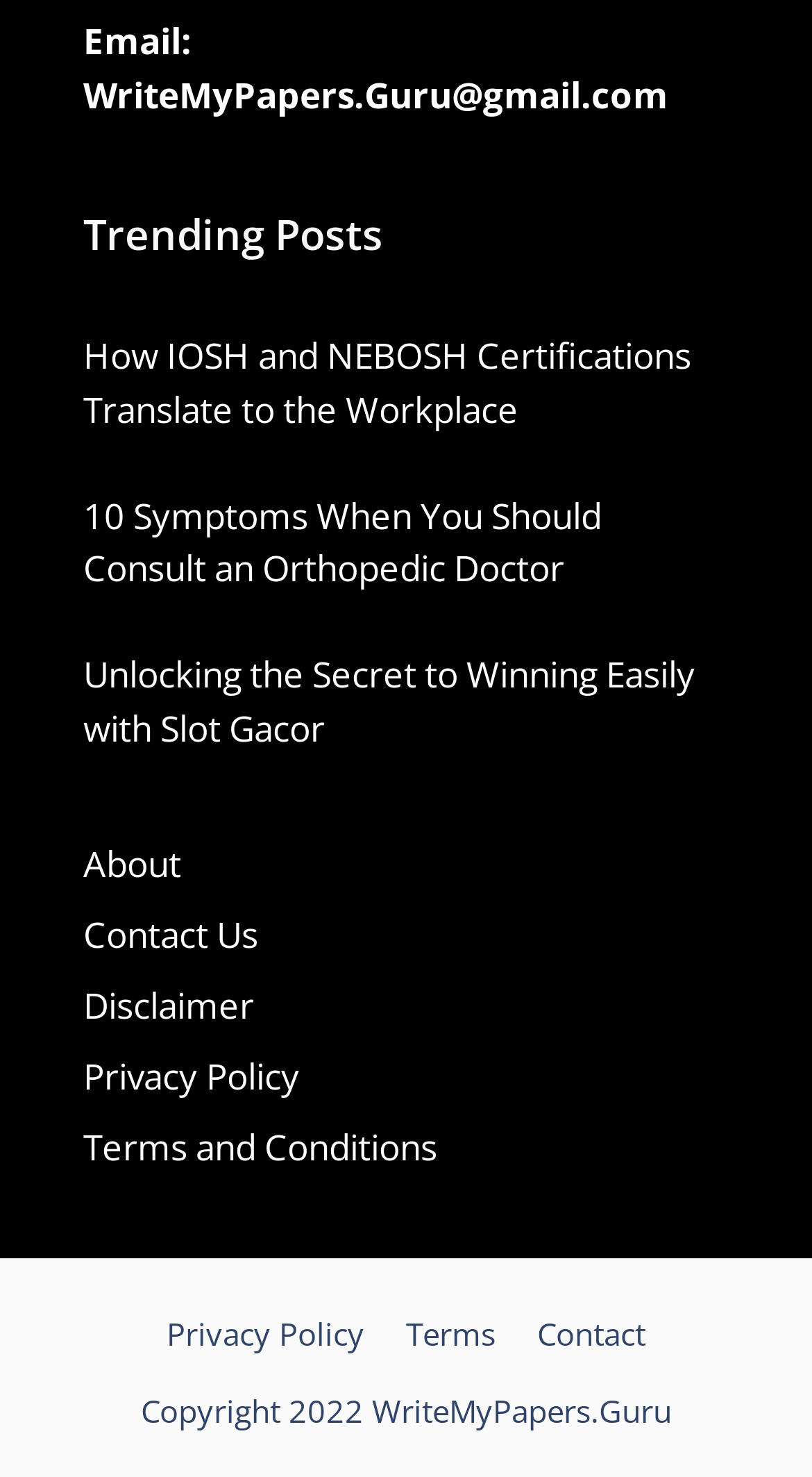Determine the bounding box coordinates for the clickable element required to fulfill the instruction: "Read about IOSH and NEBOSH certifications". Provide the coordinates as four float numbers between 0 and 1, i.e., [left, top, right, bottom].

[0.103, 0.225, 0.851, 0.293]